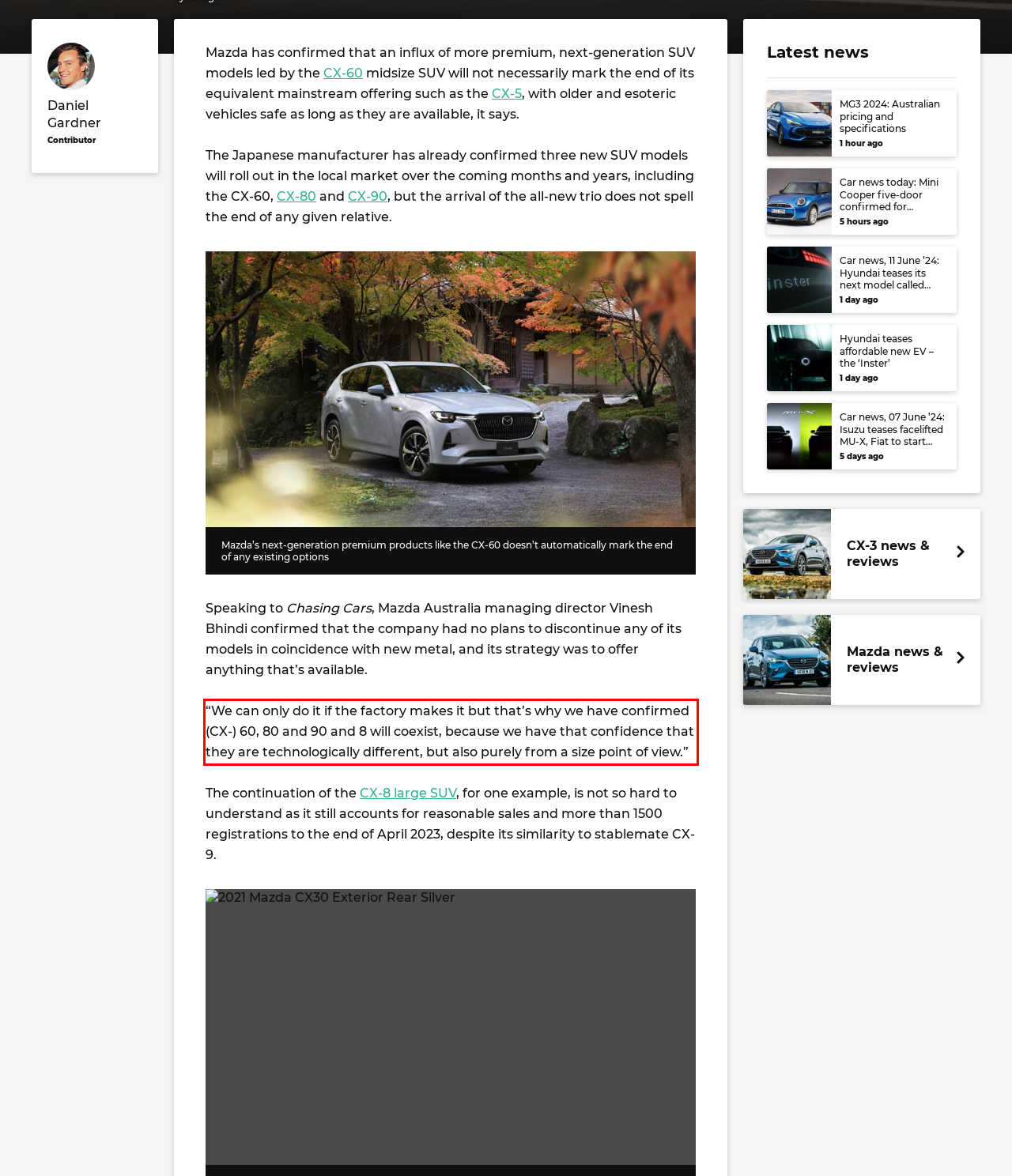With the provided screenshot of a webpage, locate the red bounding box and perform OCR to extract the text content inside it.

“We can only do it if the factory makes it but that’s why we have confirmed (CX-) 60, 80 and 90 and 8 will coexist, because we have that confidence that they are technologically different, but also purely from a size point of view.”